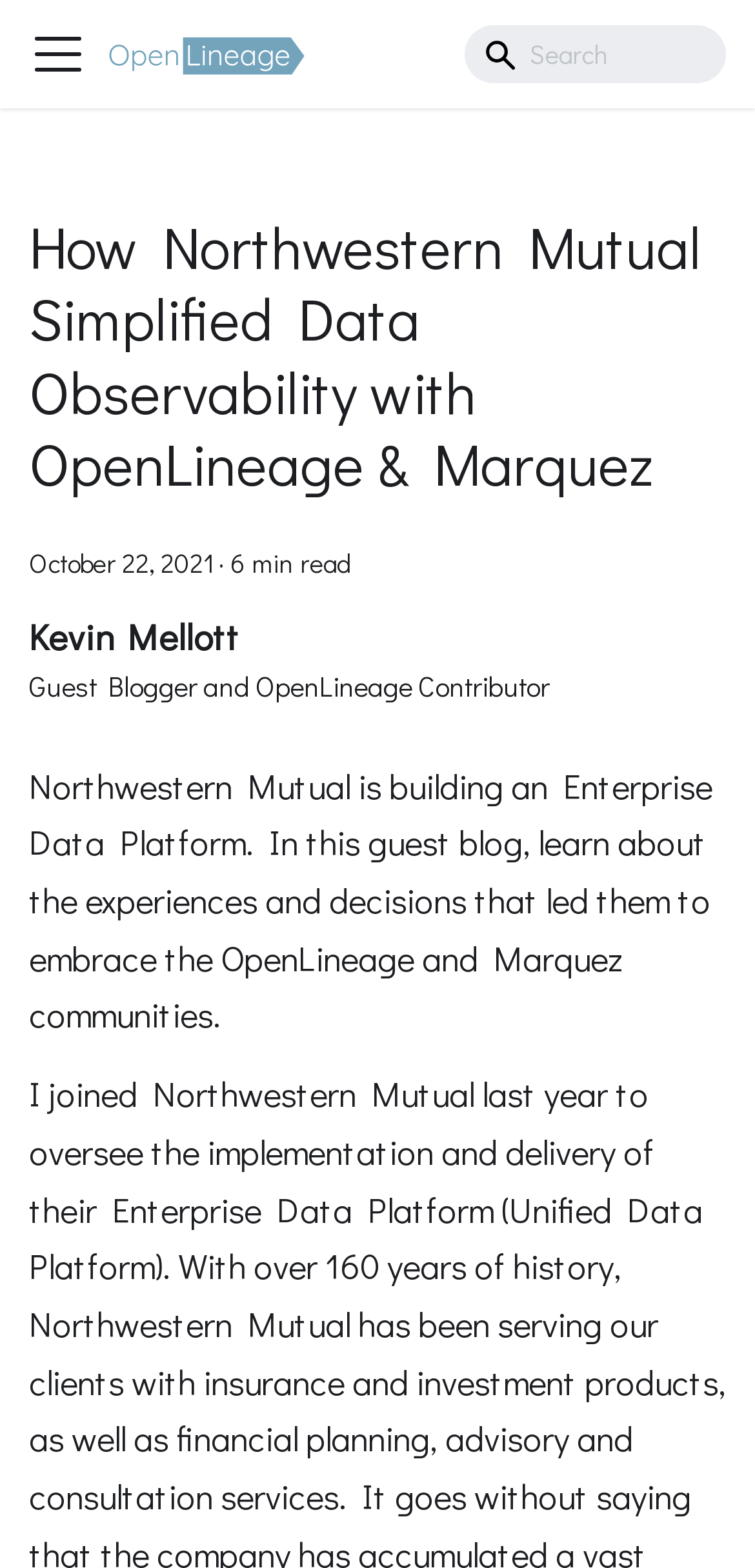Given the element description Facilities, identify the bounding box coordinates for the UI element on the webpage screenshot. The format should be (top-left x, top-left y, bottom-right x, bottom-right y), with values between 0 and 1.

None